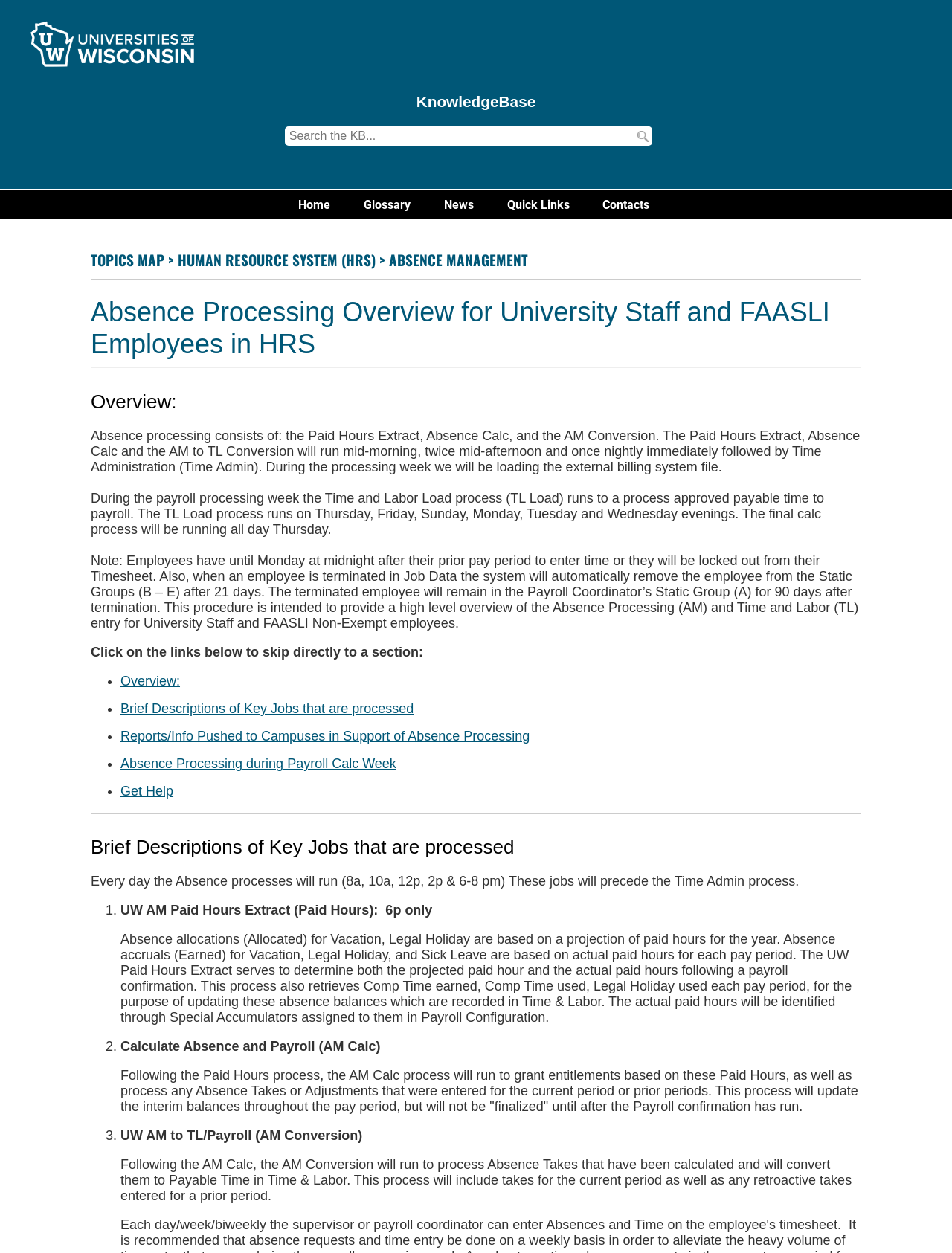What is the purpose of the AM Conversion process?
Using the image as a reference, give an elaborate response to the question.

I found the answer by reading the static text that describes the AM Conversion process, which states that it runs to process Absence Takes that have been calculated and will convert them to Payable Time in Time & Labor.